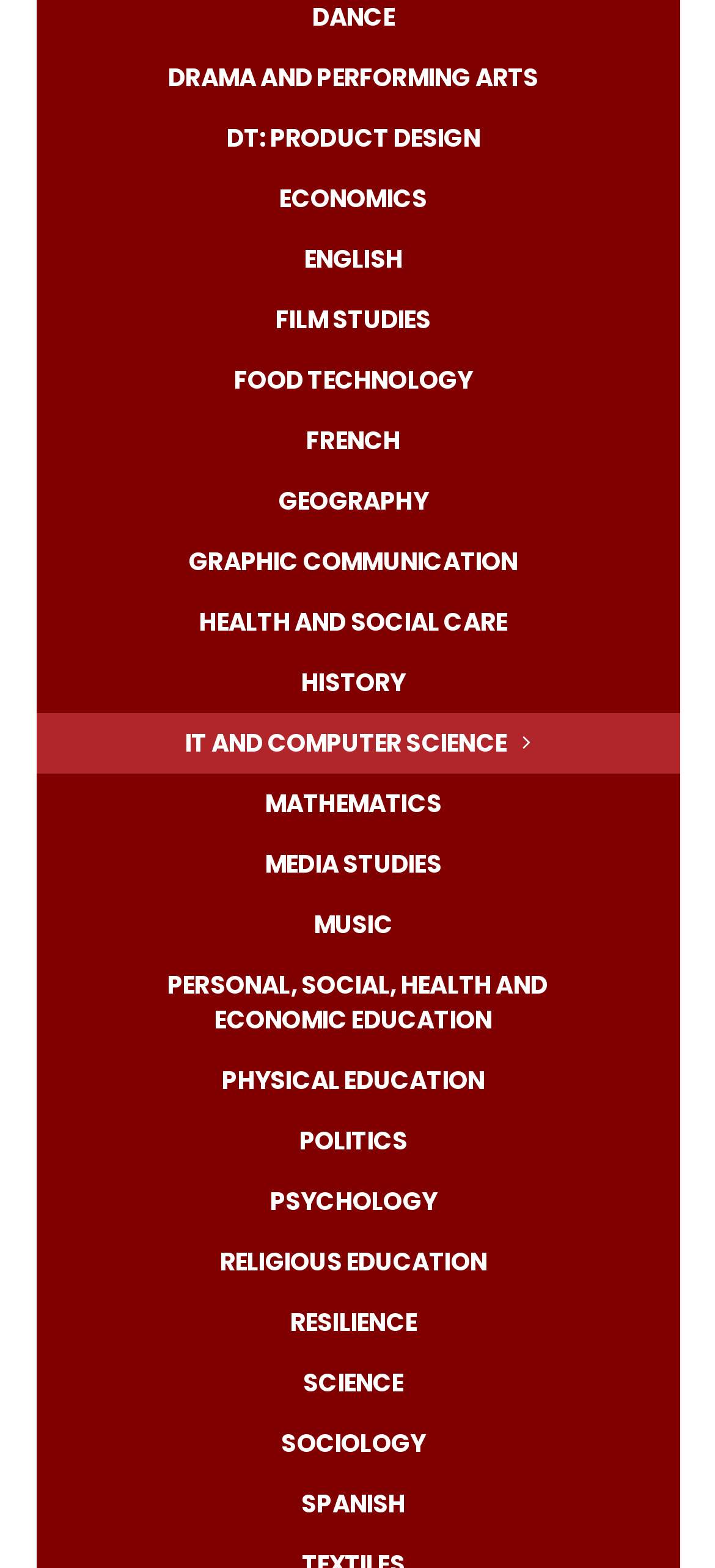Pinpoint the bounding box coordinates of the area that must be clicked to complete this instruction: "Learn about PSYCHOLOGY".

[0.05, 0.748, 0.95, 0.786]